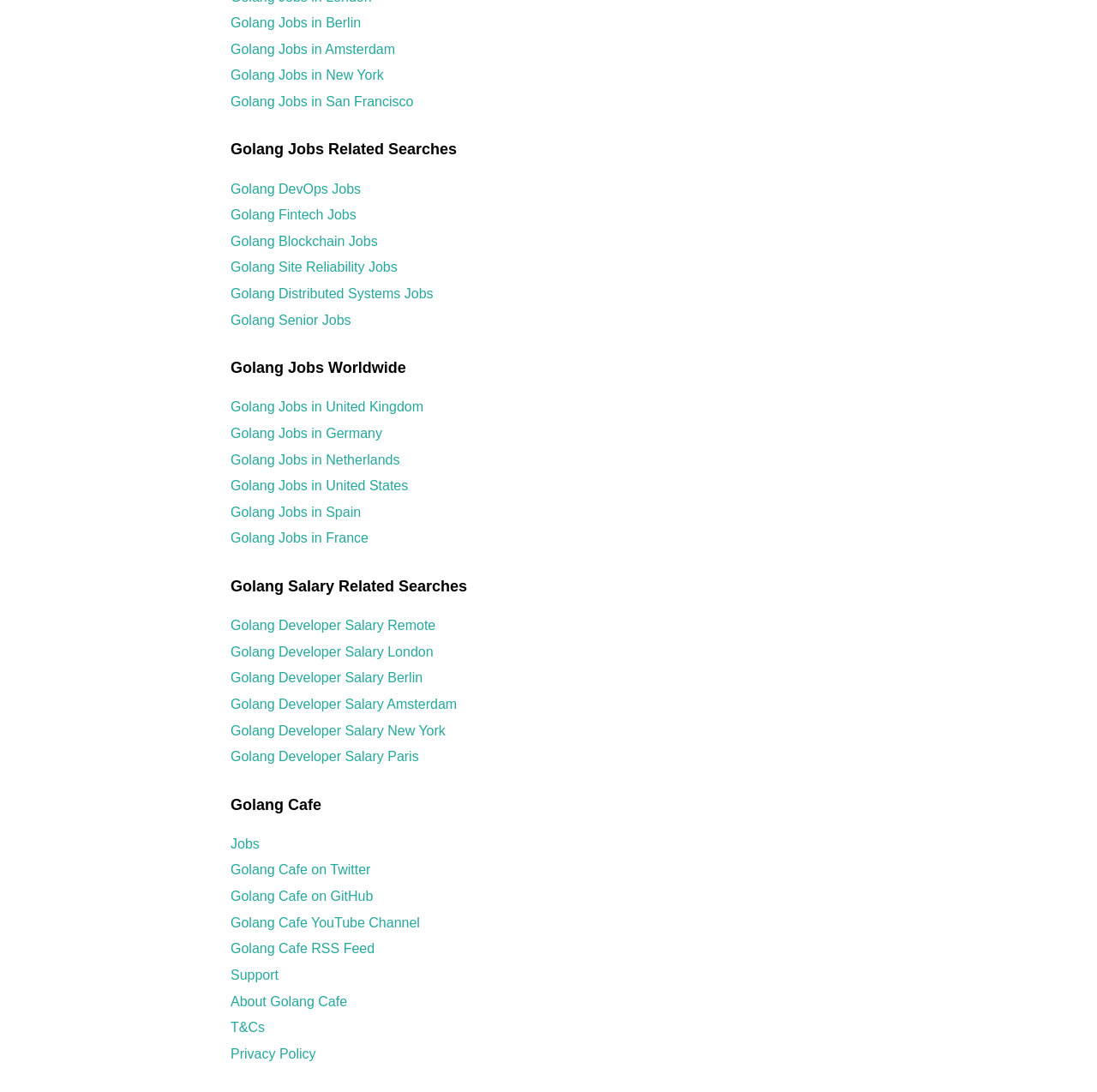What is the first link under Golang Jobs Worldwide? Analyze the screenshot and reply with just one word or a short phrase.

Golang Jobs in Berlin